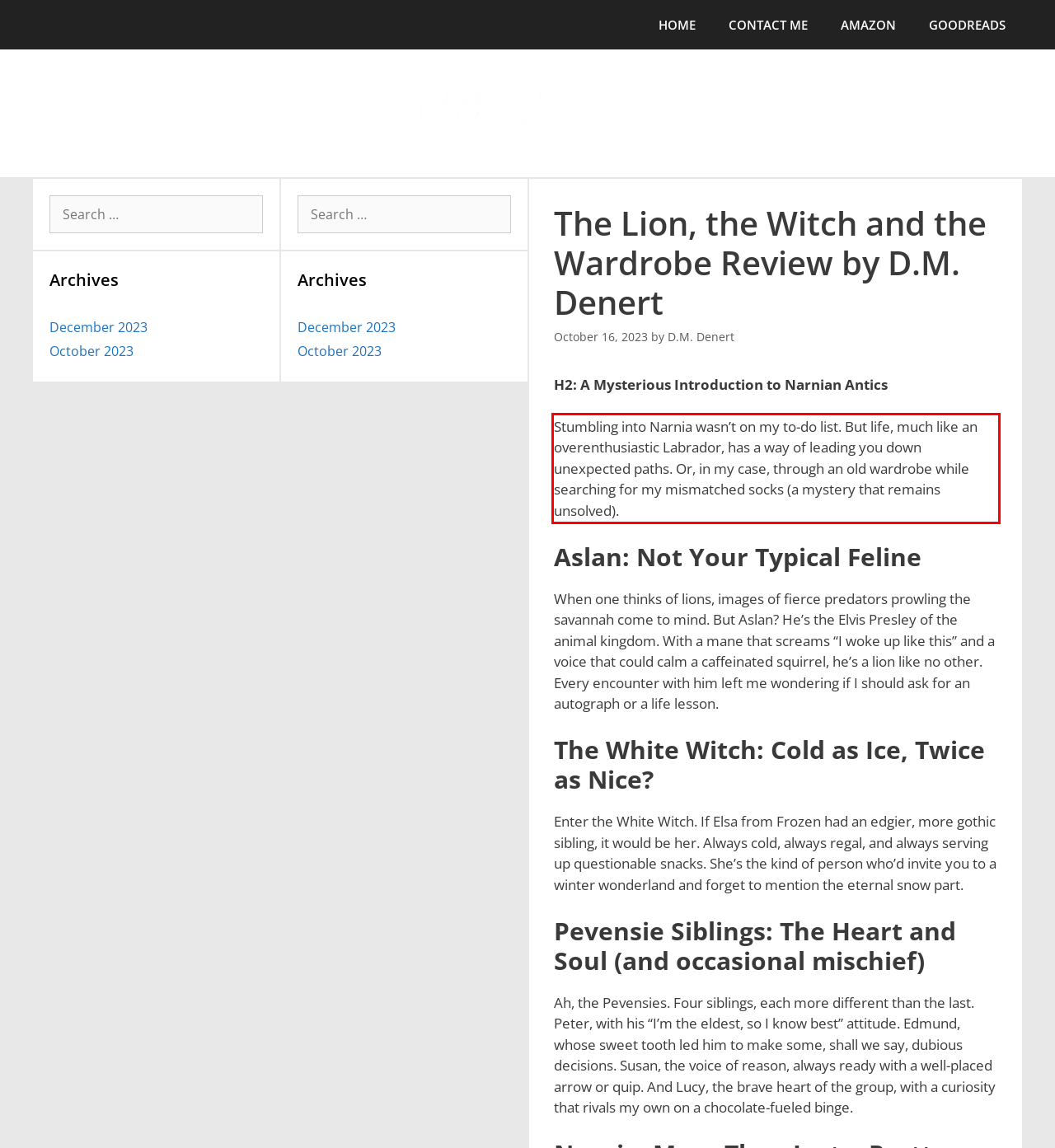Observe the screenshot of the webpage, locate the red bounding box, and extract the text content within it.

Stumbling into Narnia wasn’t on my to-do list. But life, much like an overenthusiastic Labrador, has a way of leading you down unexpected paths. Or, in my case, through an old wardrobe while searching for my mismatched socks (a mystery that remains unsolved).